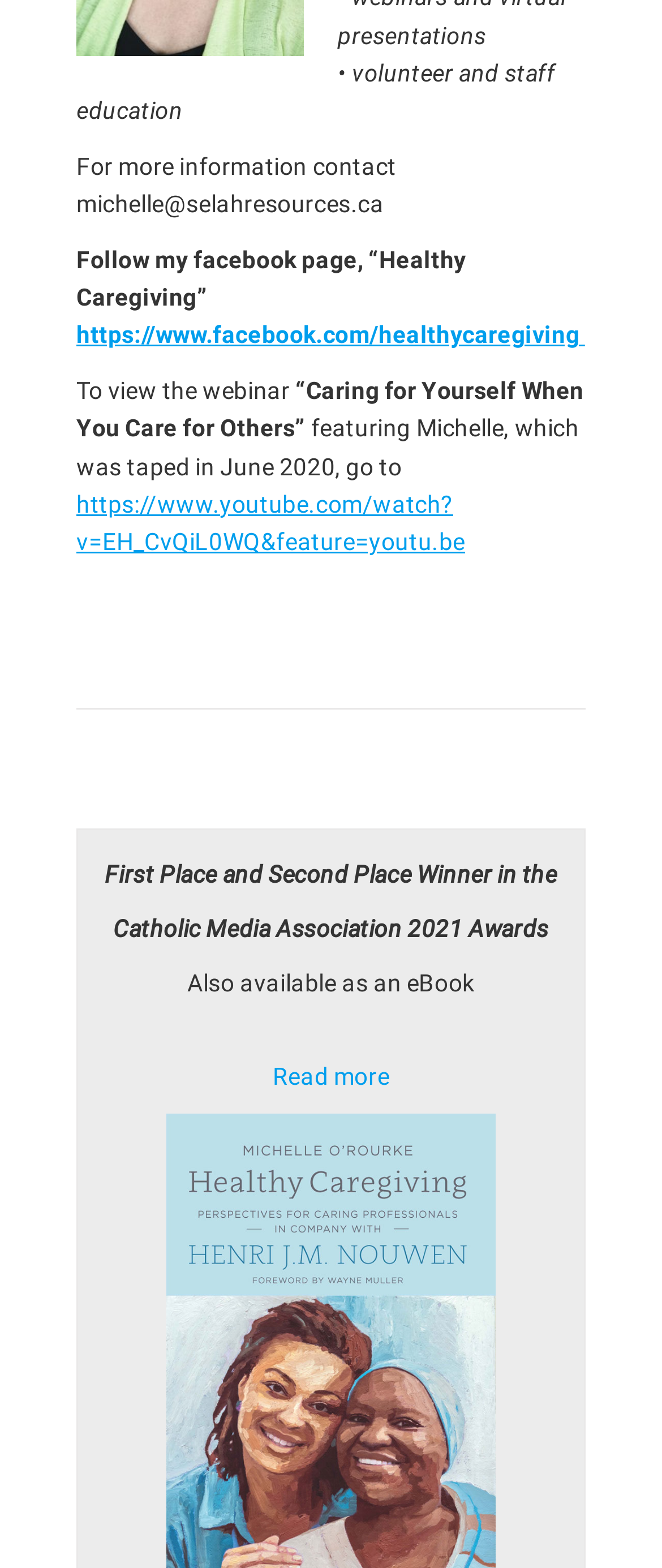Please give a one-word or short phrase response to the following question: 
What is the name of the Facebook page?

Healthy Caregiving